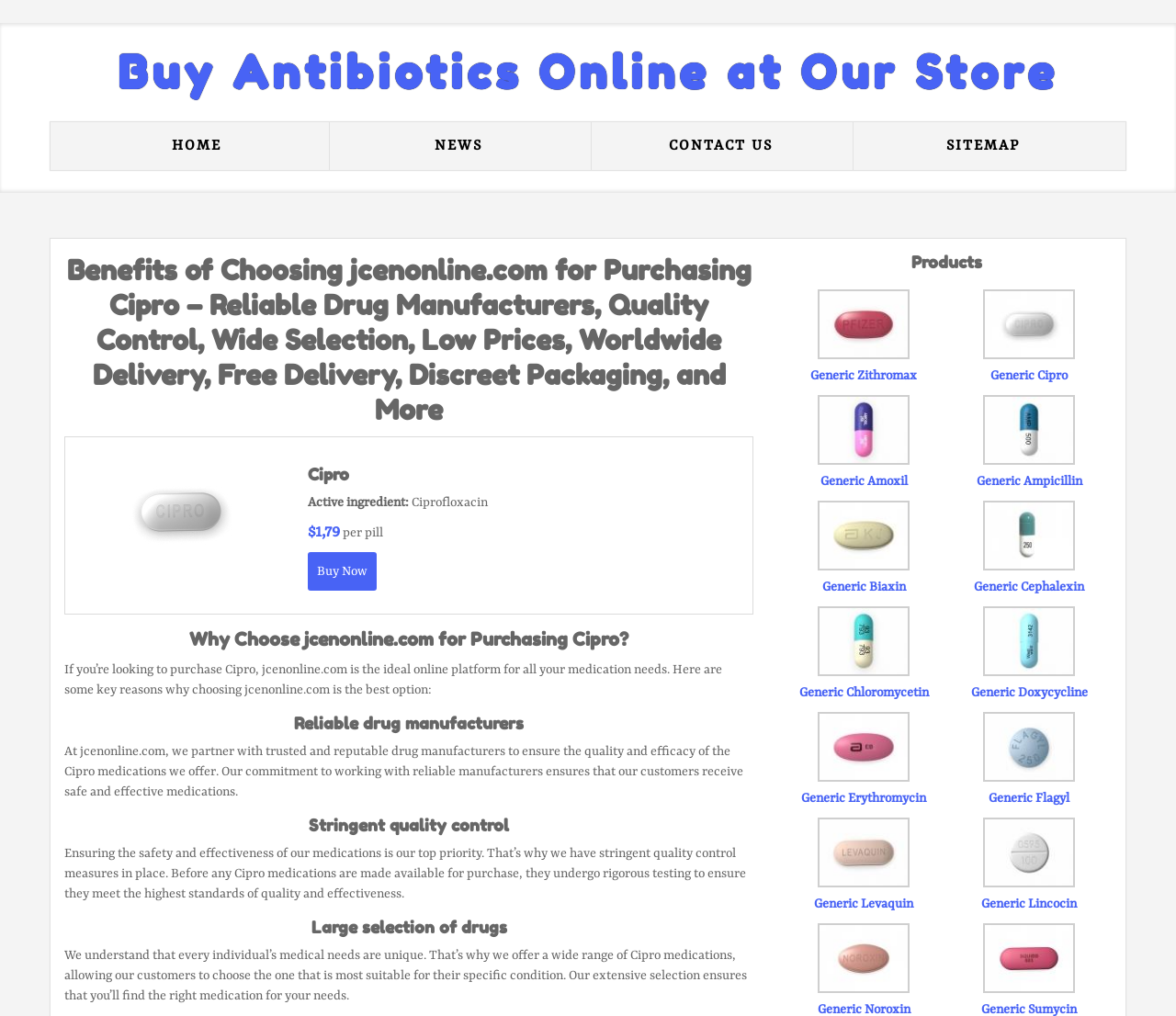Please specify the bounding box coordinates in the format (top-left x, top-left y, bottom-right x, bottom-right y), with all values as floating point numbers between 0 and 1. Identify the bounding box of the UI element described by: Buy Now

[0.262, 0.543, 0.321, 0.581]